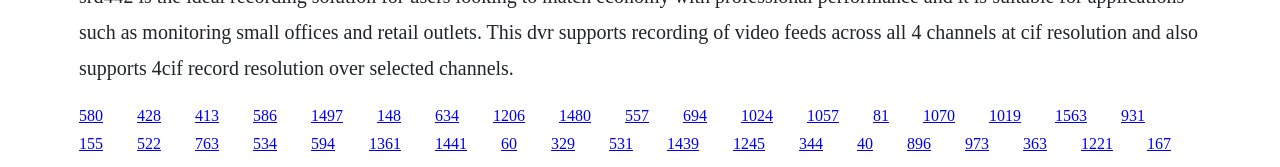Please give a short response to the question using one word or a phrase:
Are the links arranged in a single row?

No